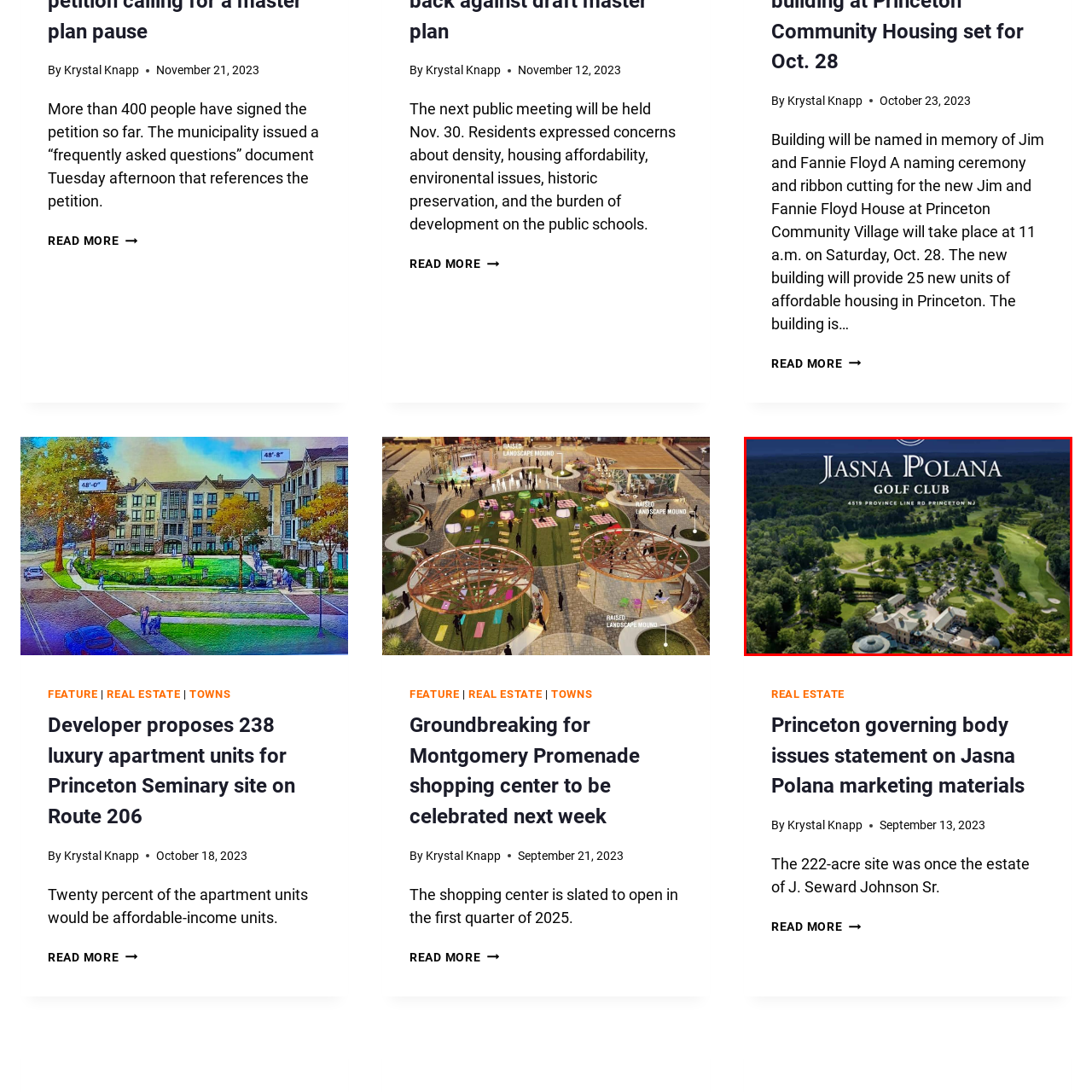What is the environment of the golf club? Please look at the image within the red bounding box and provide a one-word or short-phrase answer based on what you see.

Serene